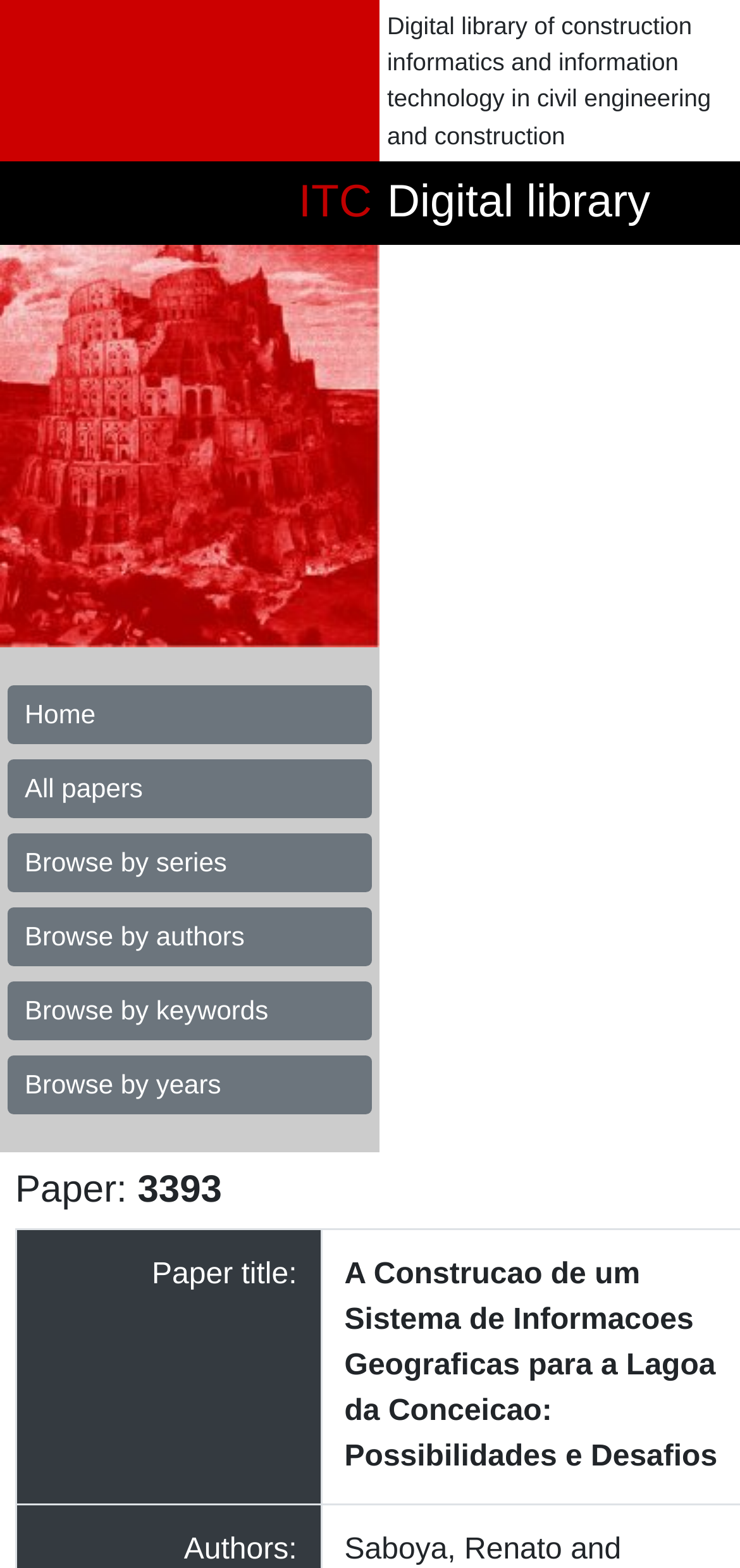What is the name of the paper being displayed?
Respond to the question with a single word or phrase according to the image.

Paper 3393